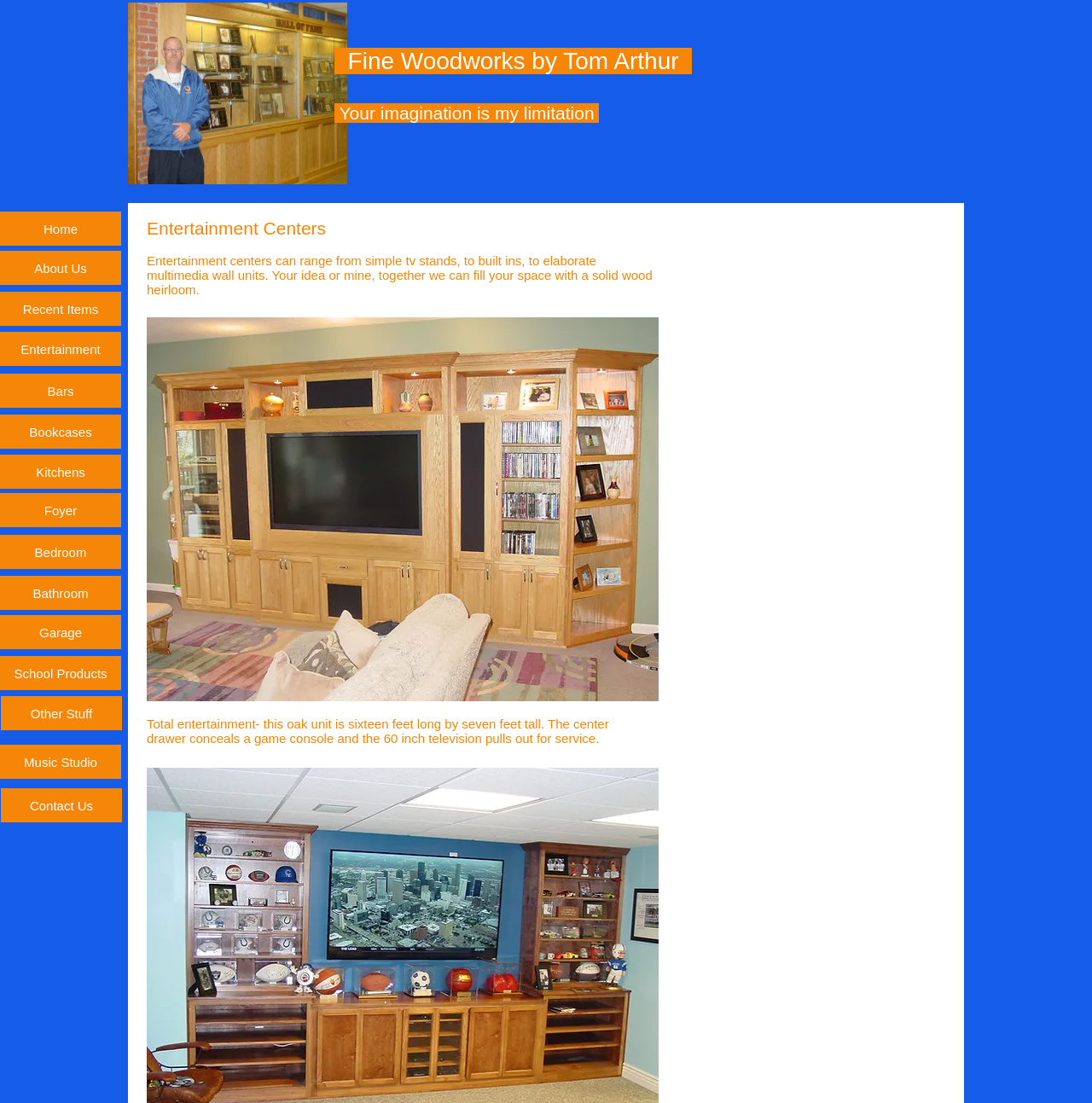Please give the bounding box coordinates of the area that should be clicked to fulfill the following instruction: "view the 'About Us' page". The coordinates should be in the format of four float numbers from 0 to 1, i.e., [left, top, right, bottom].

[0.0, 0.227, 0.111, 0.258]